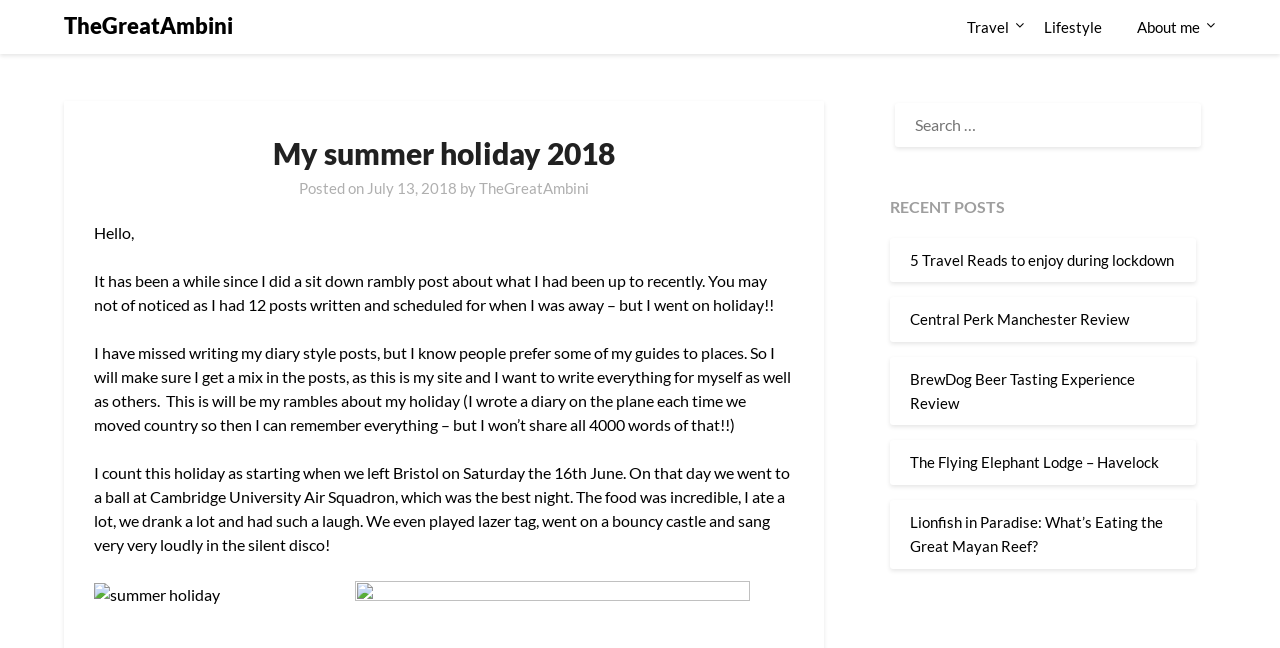What was the author doing on Saturday the 16th June?
Refer to the screenshot and deliver a thorough answer to the question presented.

The author mentioned that they went to a ball at Cambridge University Air Squadron on Saturday the 16th June, which was the start of their holiday.